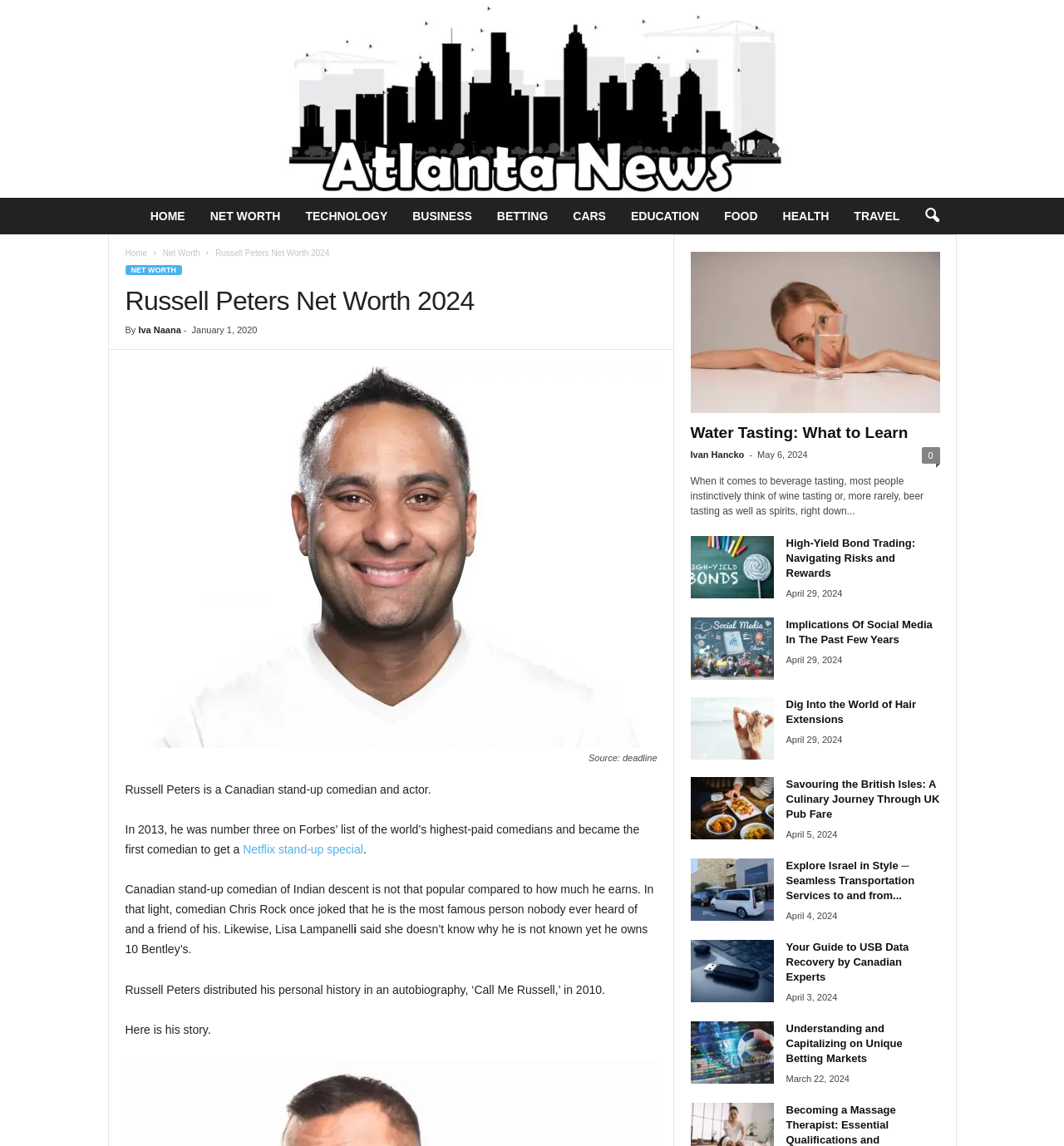How many links are there in the top navigation bar?
Provide a detailed answer to the question, using the image to inform your response.

The top navigation bar has links to HOME, NET WORTH, TECHNOLOGY, BUSINESS, BETTING, CARS, EDUCATION, FOOD, and HEALTH, which makes a total of 9 links.